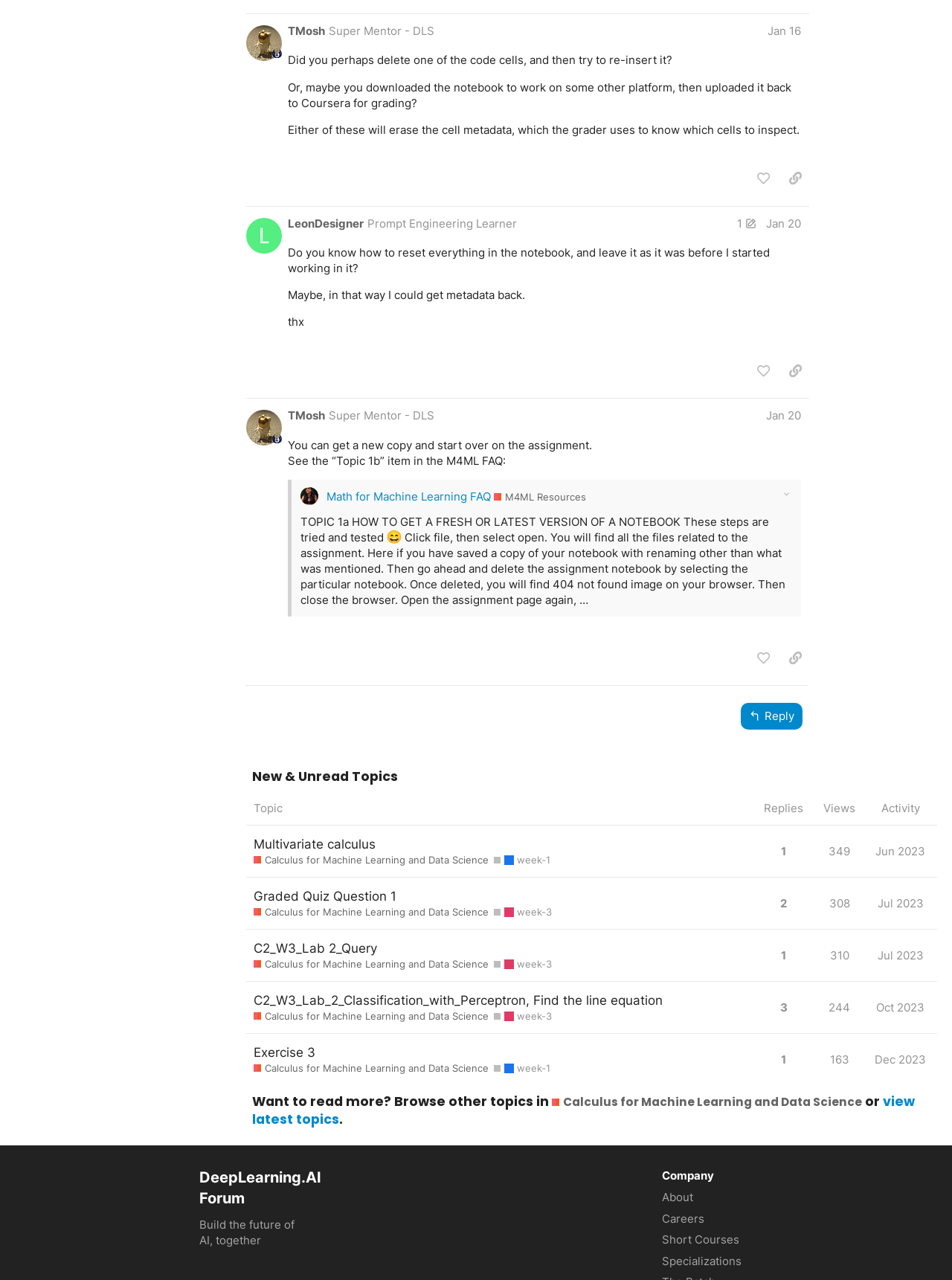Using the given description, provide the bounding box coordinates formatted as (top-left x, top-left y, bottom-right x, bottom-right y), with all values being floating point numbers between 0 and 1. Description: parent_node: 3 min read

None